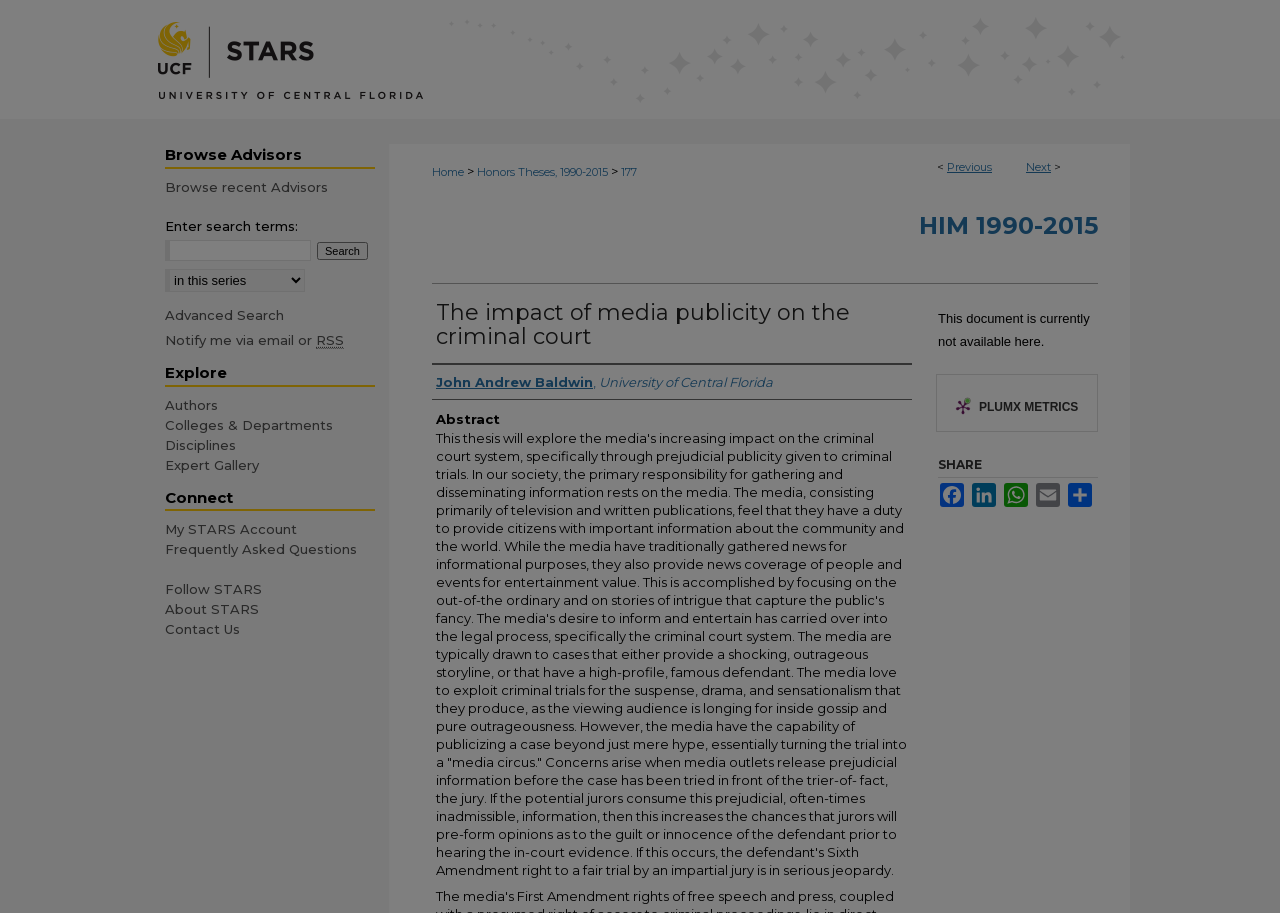What is the title of the thesis?
Using the information from the image, provide a comprehensive answer to the question.

I found the title of the thesis by looking at the heading element with the text 'The impact of media publicity on the criminal court' which is located at the top of the webpage.